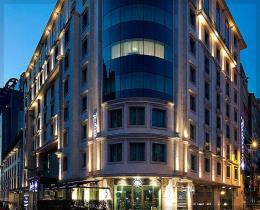What material is the façade of the hotel made of?
Provide an in-depth answer to the question, covering all aspects.

The caption states that the modern architecture of the hotel features 'a sleek glass façade', which implies that the façade of the hotel is made of glass.